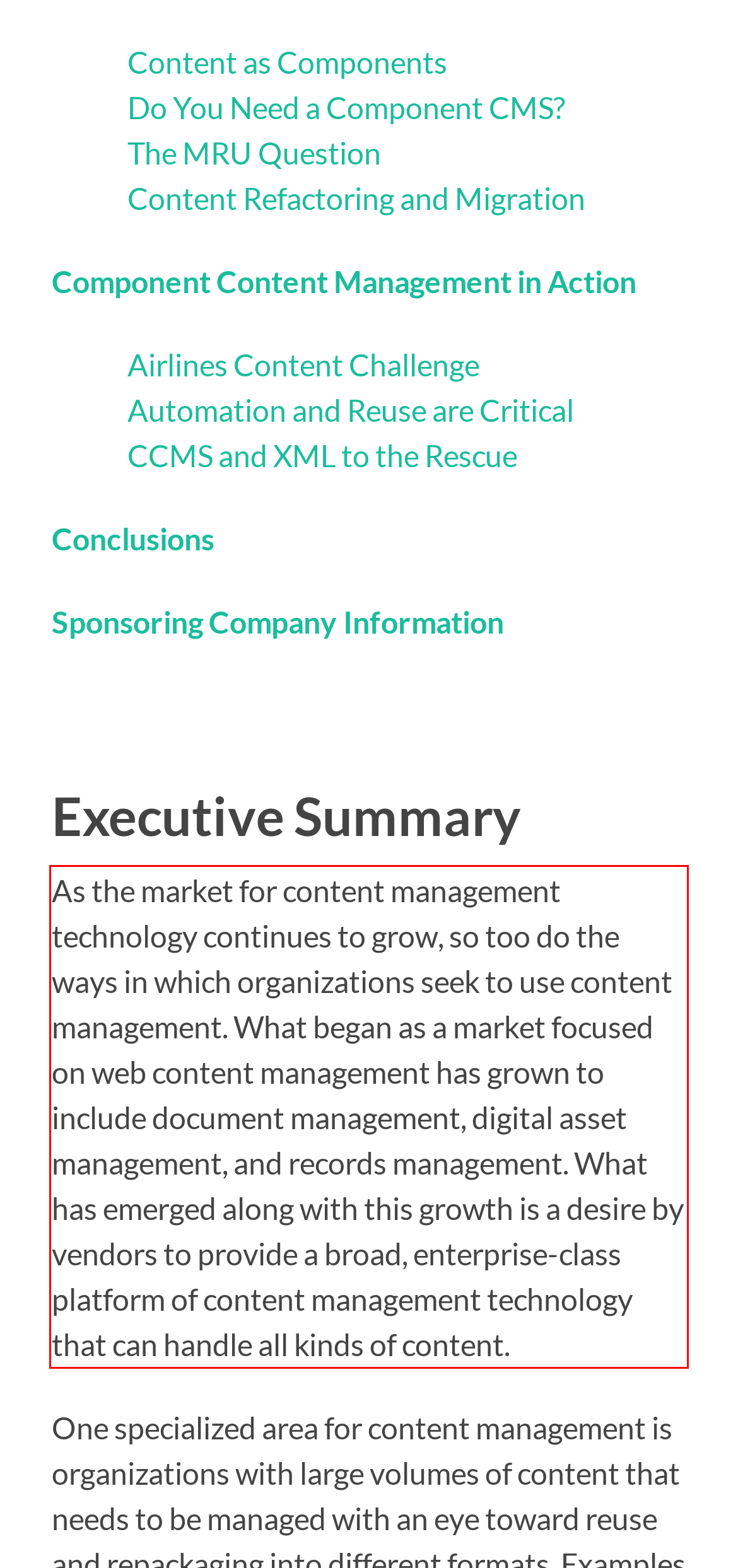Analyze the screenshot of the webpage that features a red bounding box and recognize the text content enclosed within this red bounding box.

As the market for content management technology continues to grow, so too do the ways in which organizations seek to use content management. What began as a market focused on web content management has grown to include document management, digital asset management, and records management. What has emerged along with this growth is a desire by vendors to provide a broad, enterprise-class platform of content management technology that can handle all kinds of content.